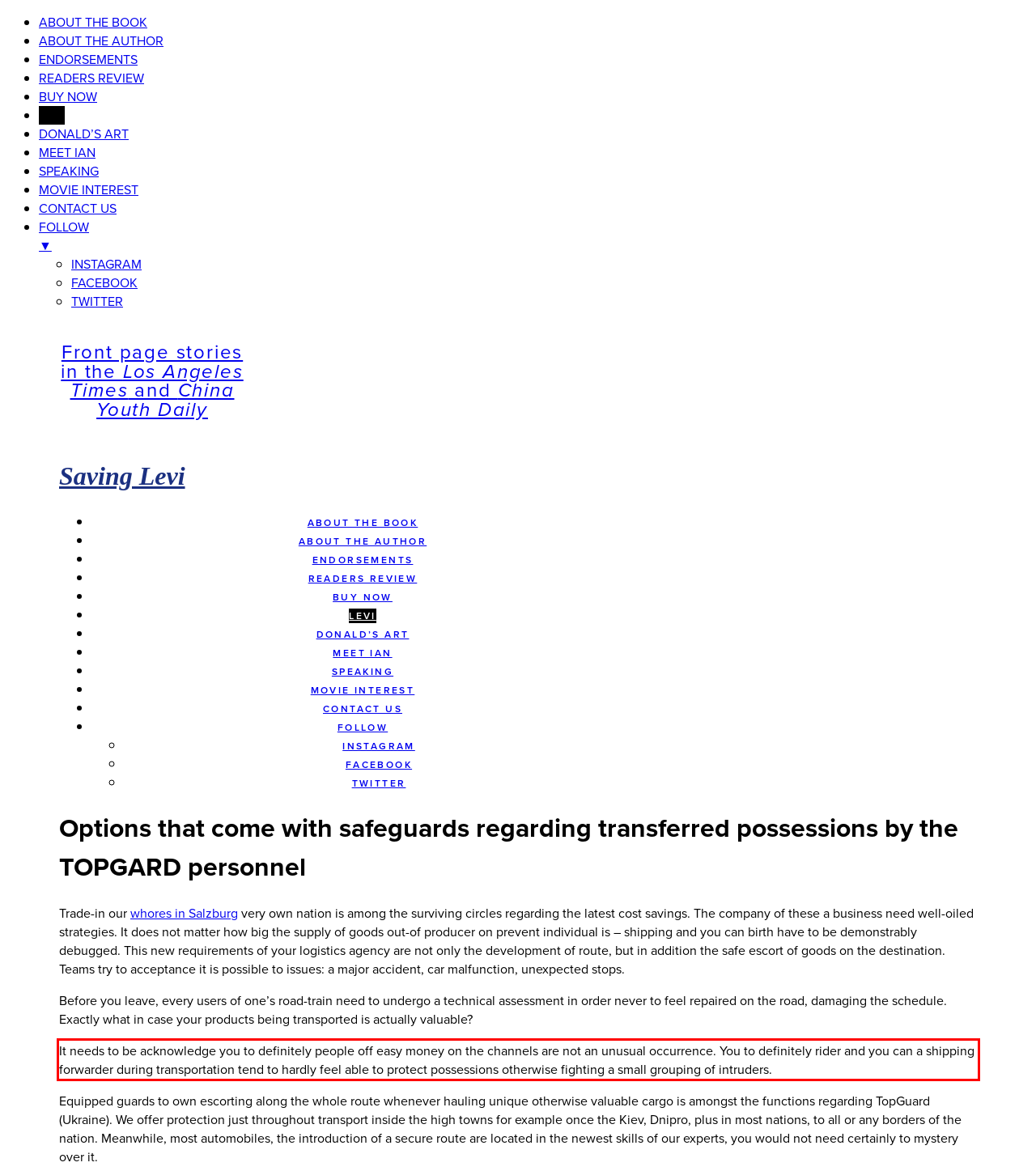Using the provided screenshot of a webpage, recognize and generate the text found within the red rectangle bounding box.

It needs to be acknowledge you to definitely people off easy money on the channels are not an unusual occurrence. You to definitely rider and you can a shipping forwarder during transportation tend to hardly feel able to protect possessions otherwise fighting a small grouping of intruders.